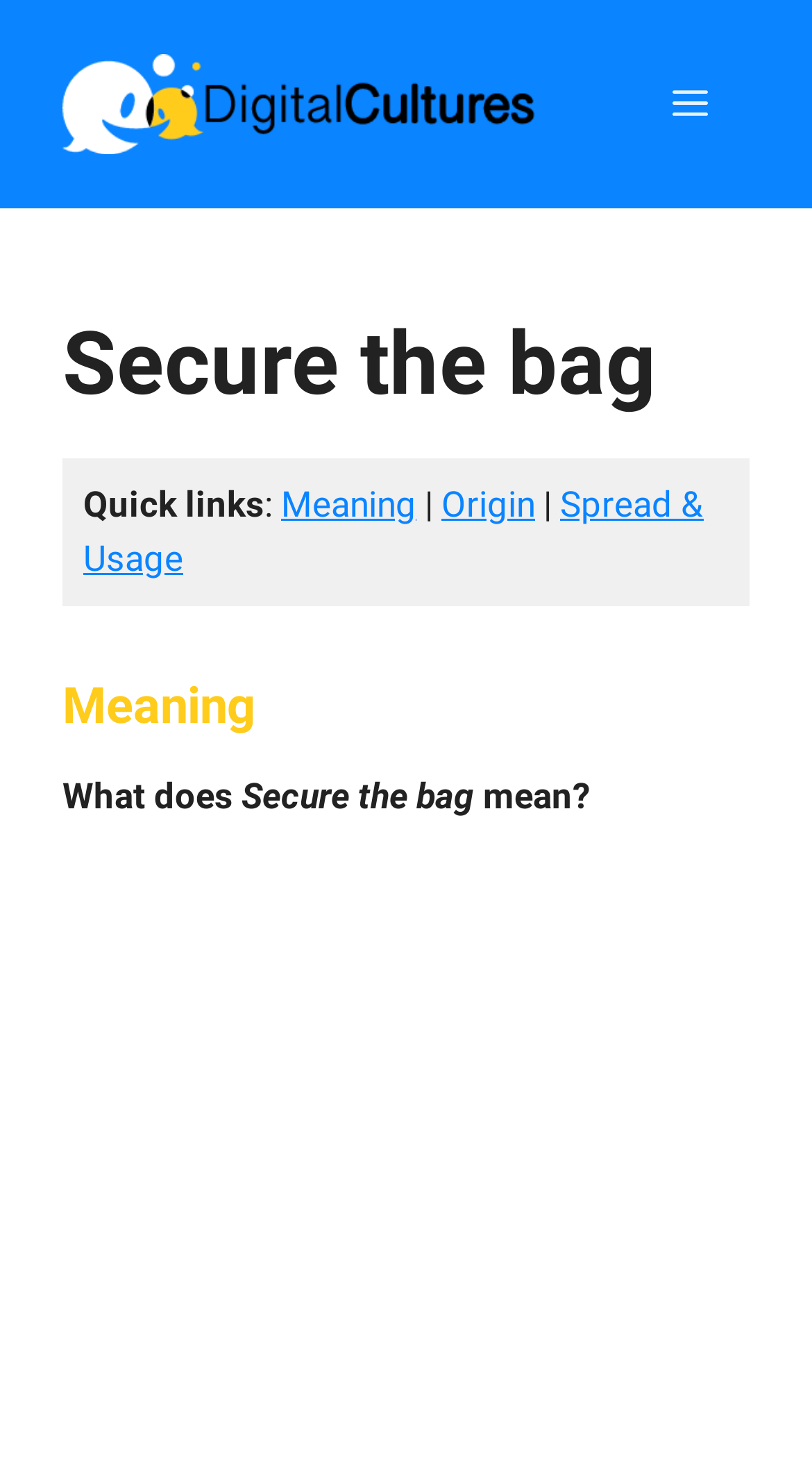What is the text above the 'Meaning' heading?
Refer to the image and respond with a one-word or short-phrase answer.

What does Secure the bag mean?